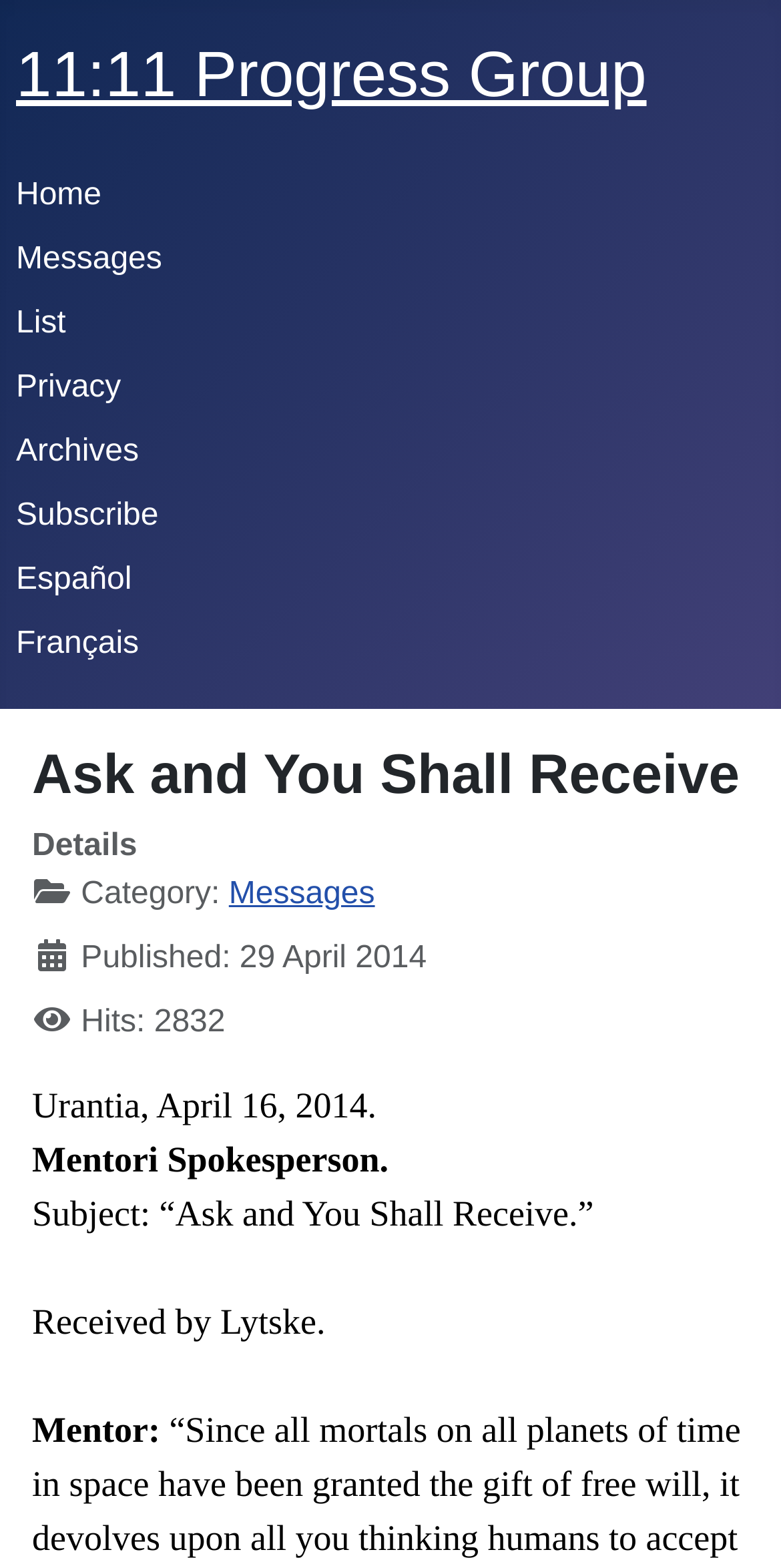What is the category of the message?
Using the details from the image, give an elaborate explanation to answer the question.

I found the answer by examining the DescriptionListDetail element which contains the StaticText 'Category:' and a link to 'Messages'.